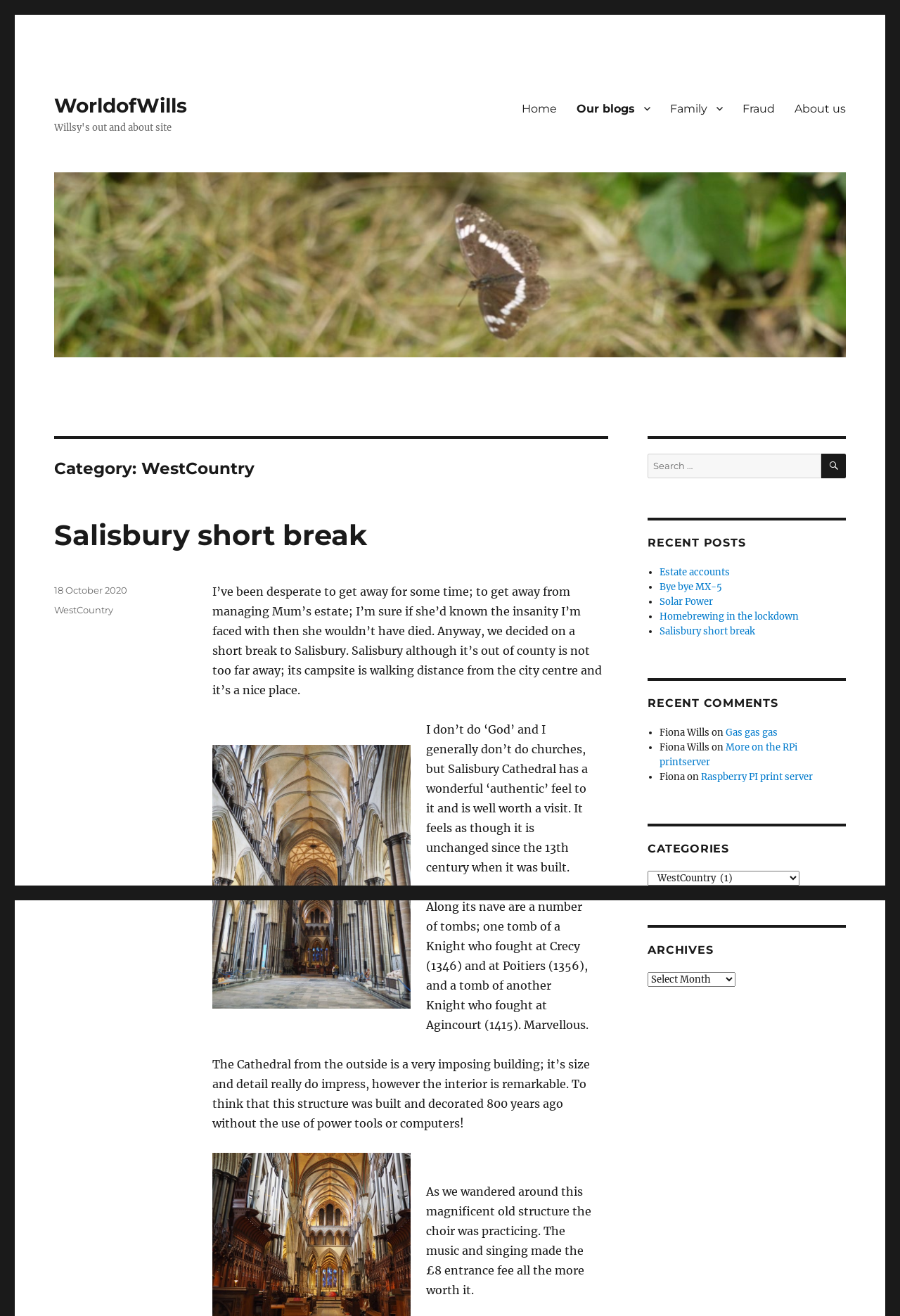Could you highlight the region that needs to be clicked to execute the instruction: "Read the 'Salisbury short break' blog post"?

[0.06, 0.393, 0.408, 0.419]